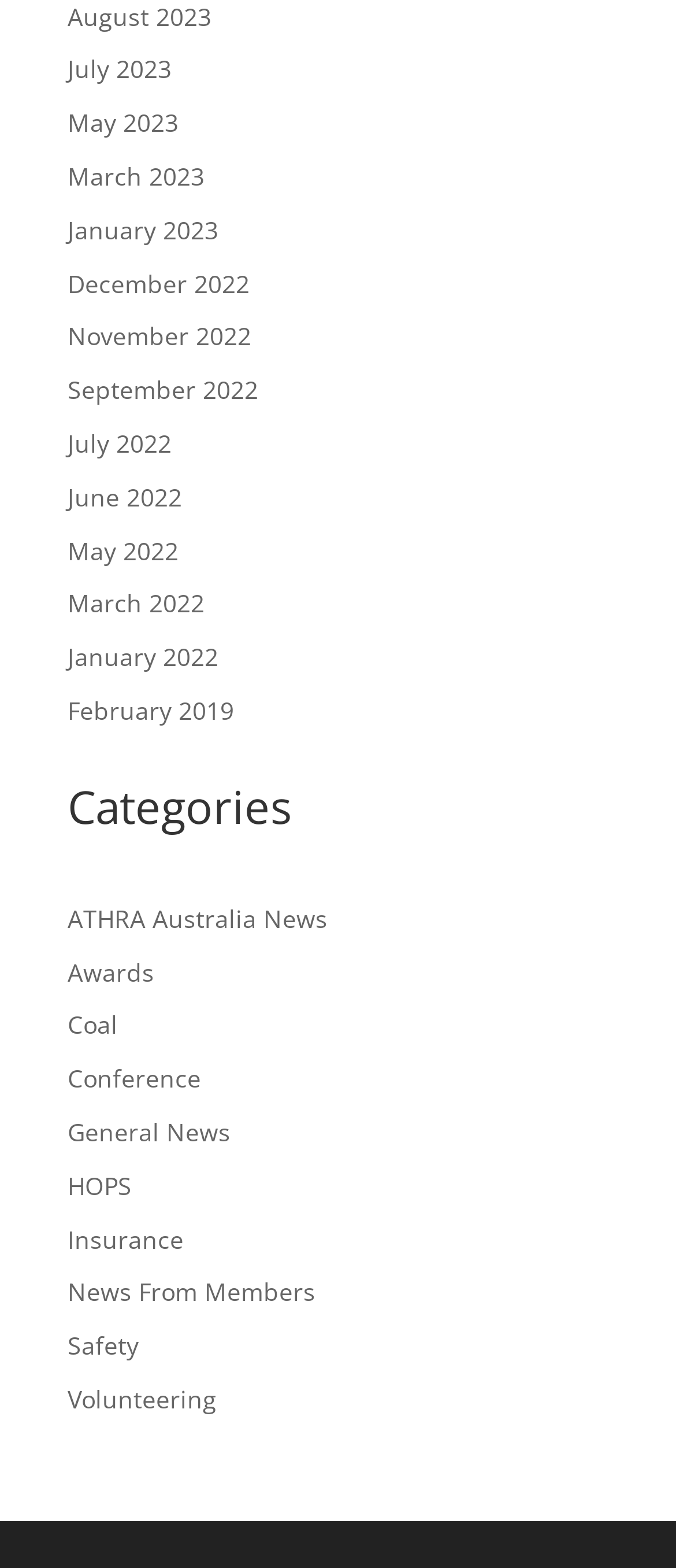How many categories are listed?
Answer the question with detailed information derived from the image.

I counted the number of links under the 'Categories' heading and found that there are 12 categories listed.